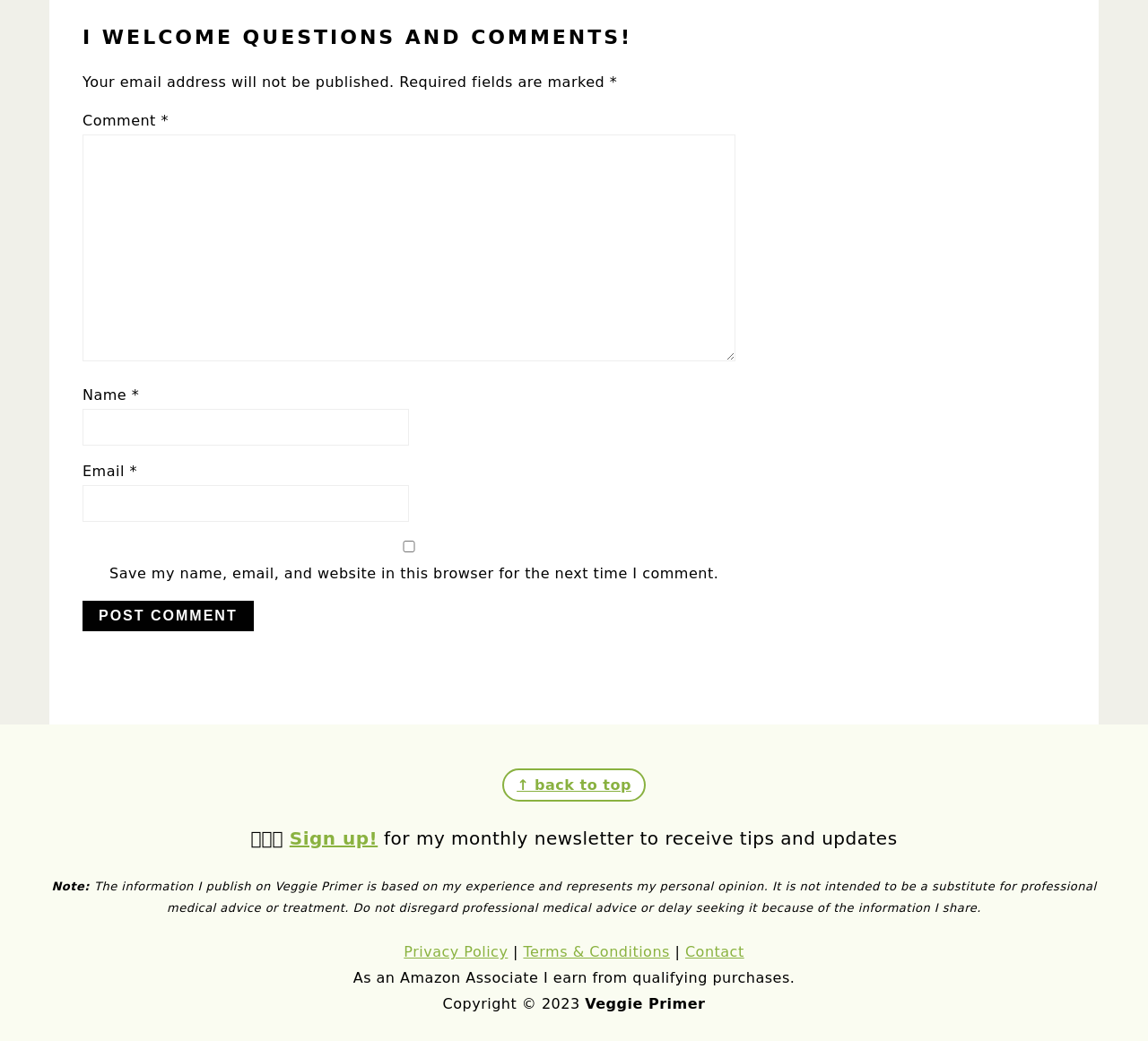Pinpoint the bounding box coordinates of the clickable area needed to execute the instruction: "Type your name". The coordinates should be specified as four float numbers between 0 and 1, i.e., [left, top, right, bottom].

[0.072, 0.393, 0.356, 0.428]